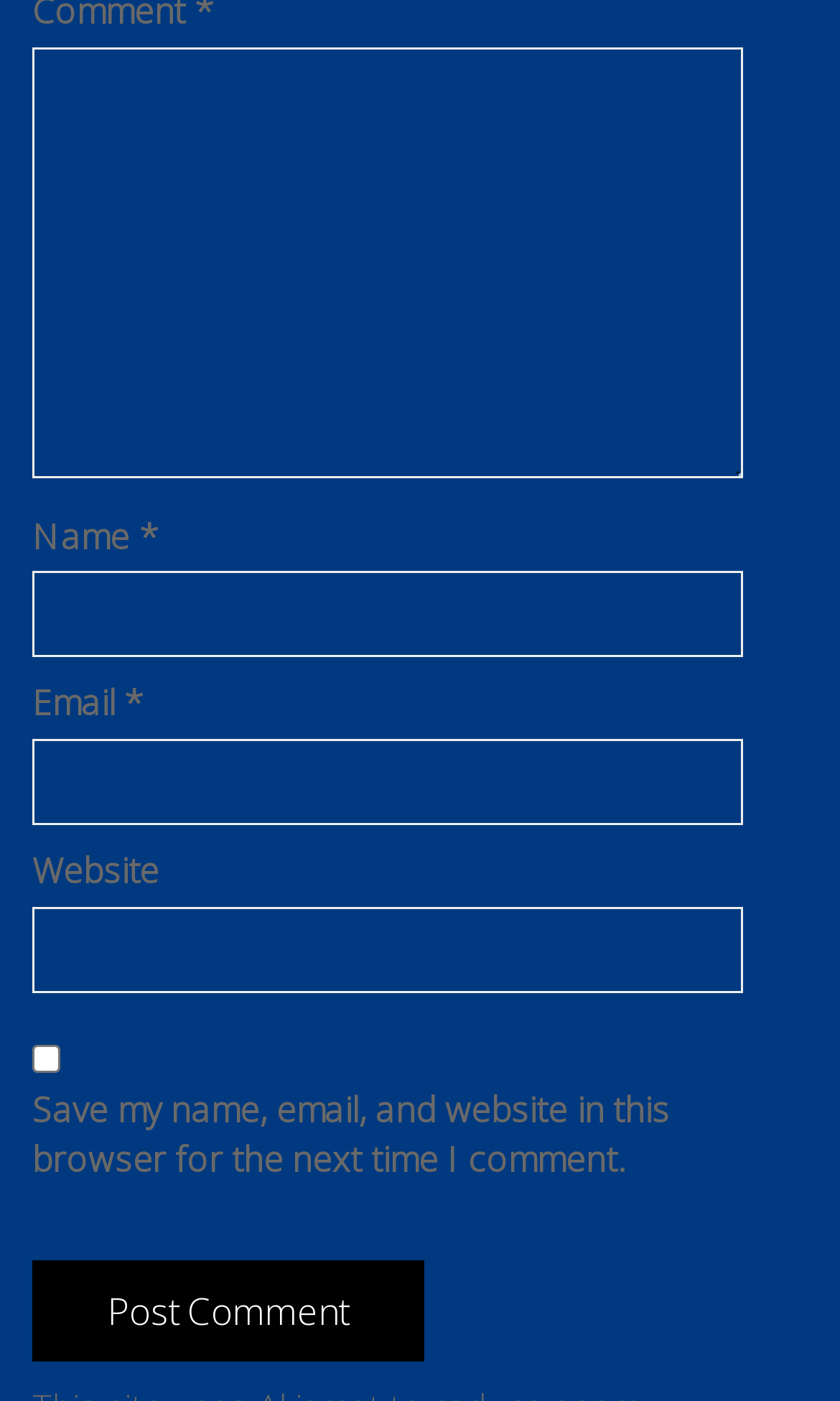What is the button at the bottom of the form for?
Using the image as a reference, deliver a detailed and thorough answer to the question.

The button is located at the bottom of the form and is labeled 'Post Comment'. This suggests that its purpose is to submit the comment once the user has filled in the required information.